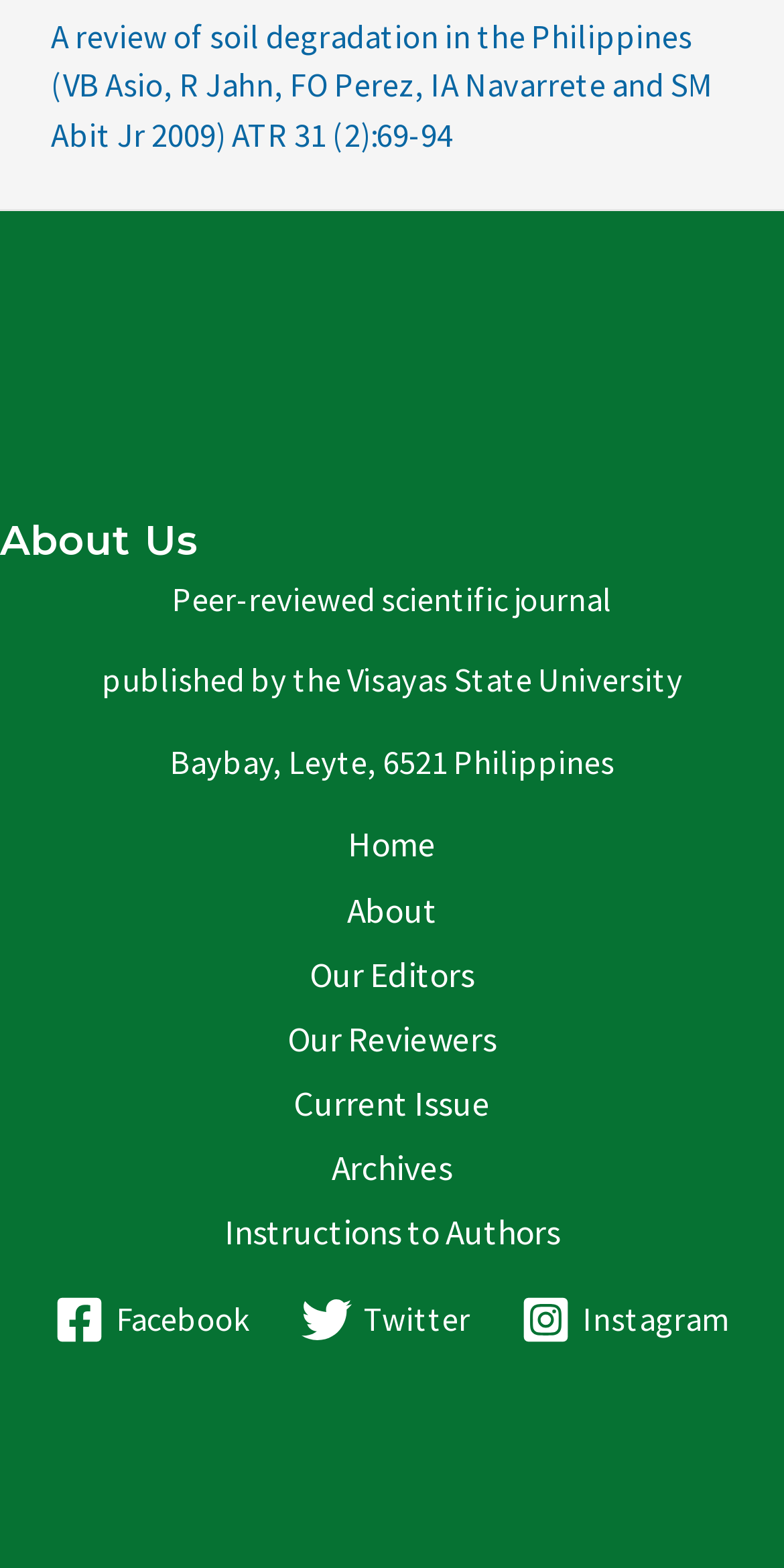Please determine the bounding box coordinates for the UI element described here. Use the format (top-left x, top-left y, bottom-right x, bottom-right y) with values bounded between 0 and 1: Our Editors

[0.344, 0.601, 0.656, 0.642]